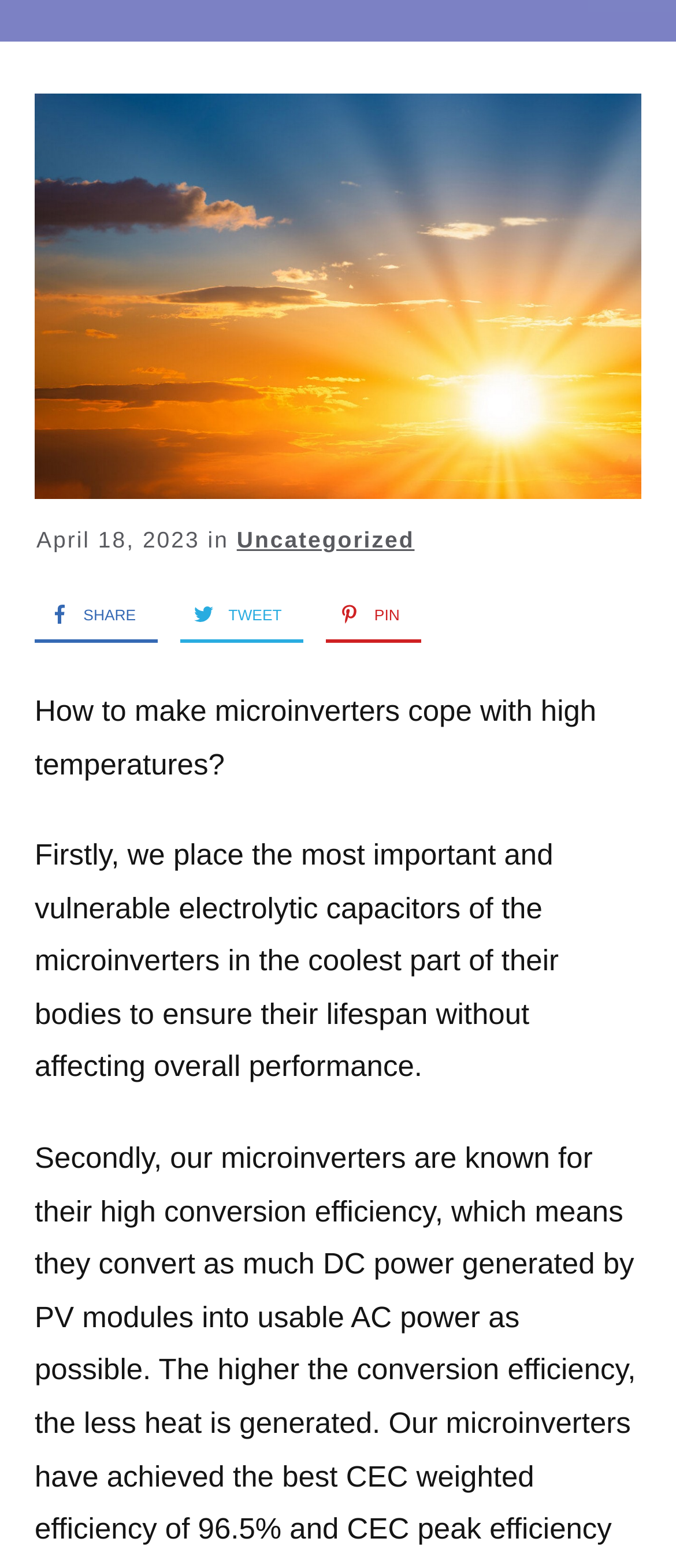Predict the bounding box of the UI element based on this description: "Pin 0".

[0.482, 0.377, 0.591, 0.408]